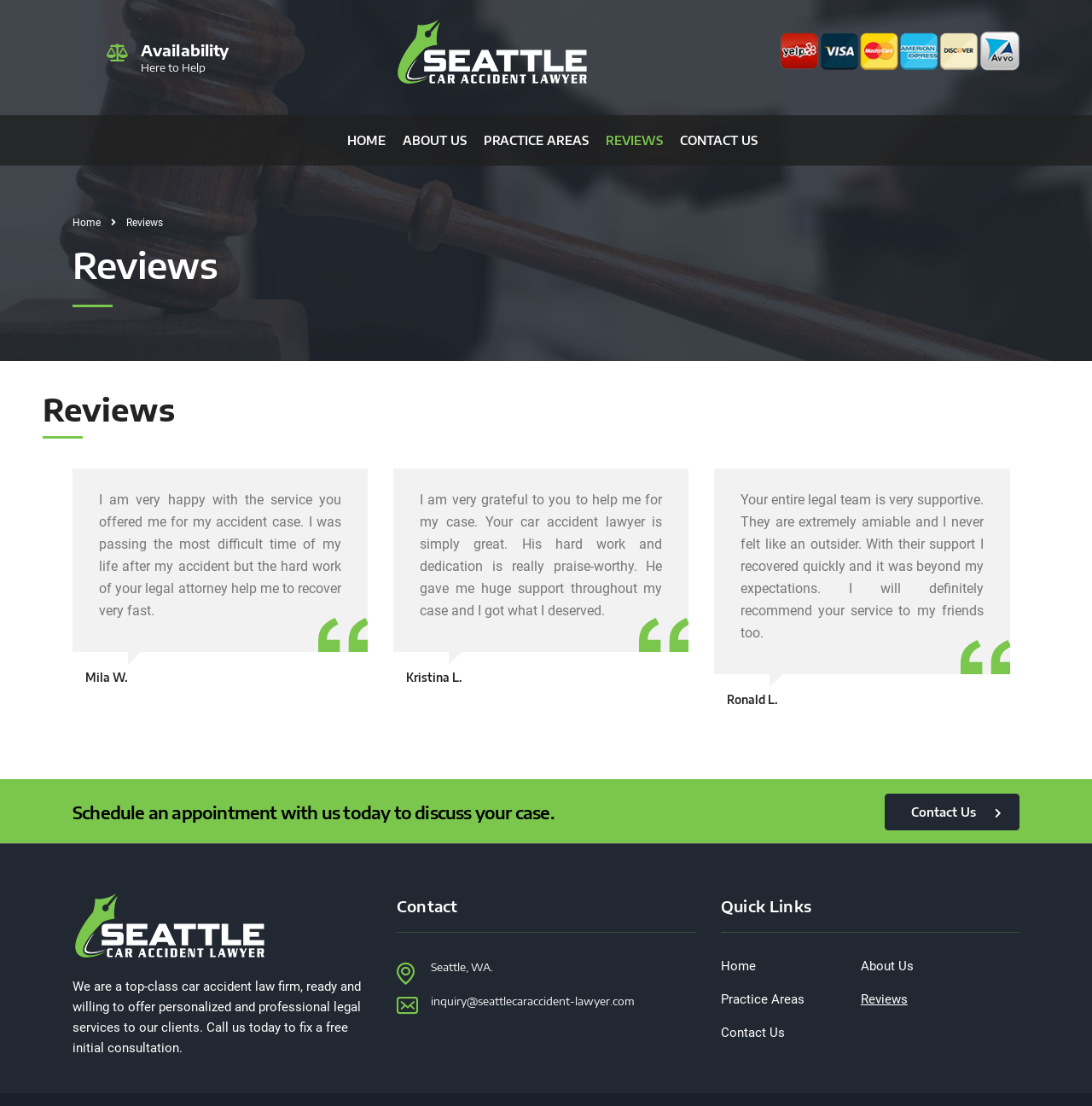Reply to the question with a single word or phrase:
How can I contact the law firm?

Call or email